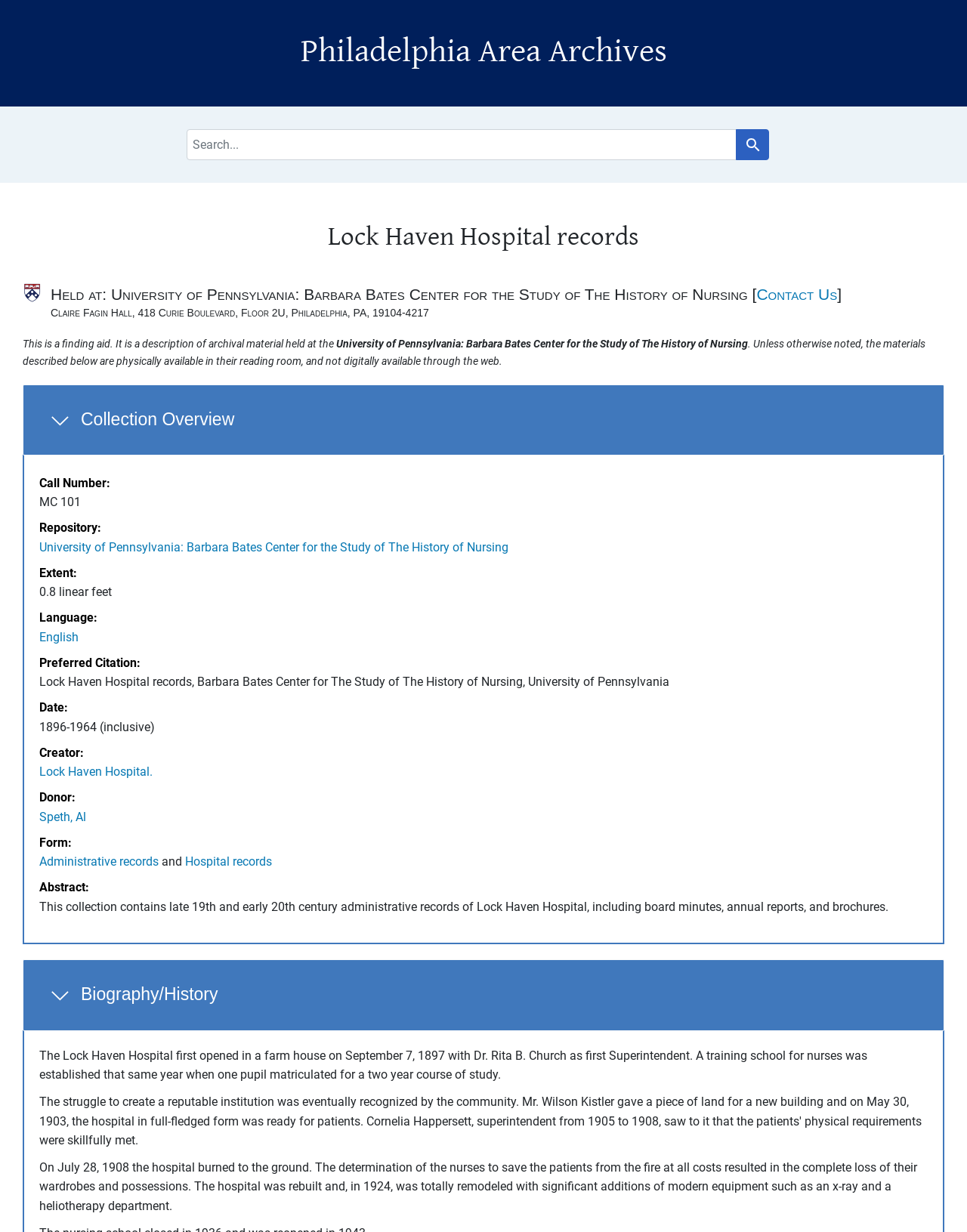Using the element description provided, determine the bounding box coordinates in the format (top-left x, top-left y, bottom-right x, bottom-right y). Ensure that all values are floating point numbers between 0 and 1. Element description: Administrative records

[0.041, 0.694, 0.164, 0.705]